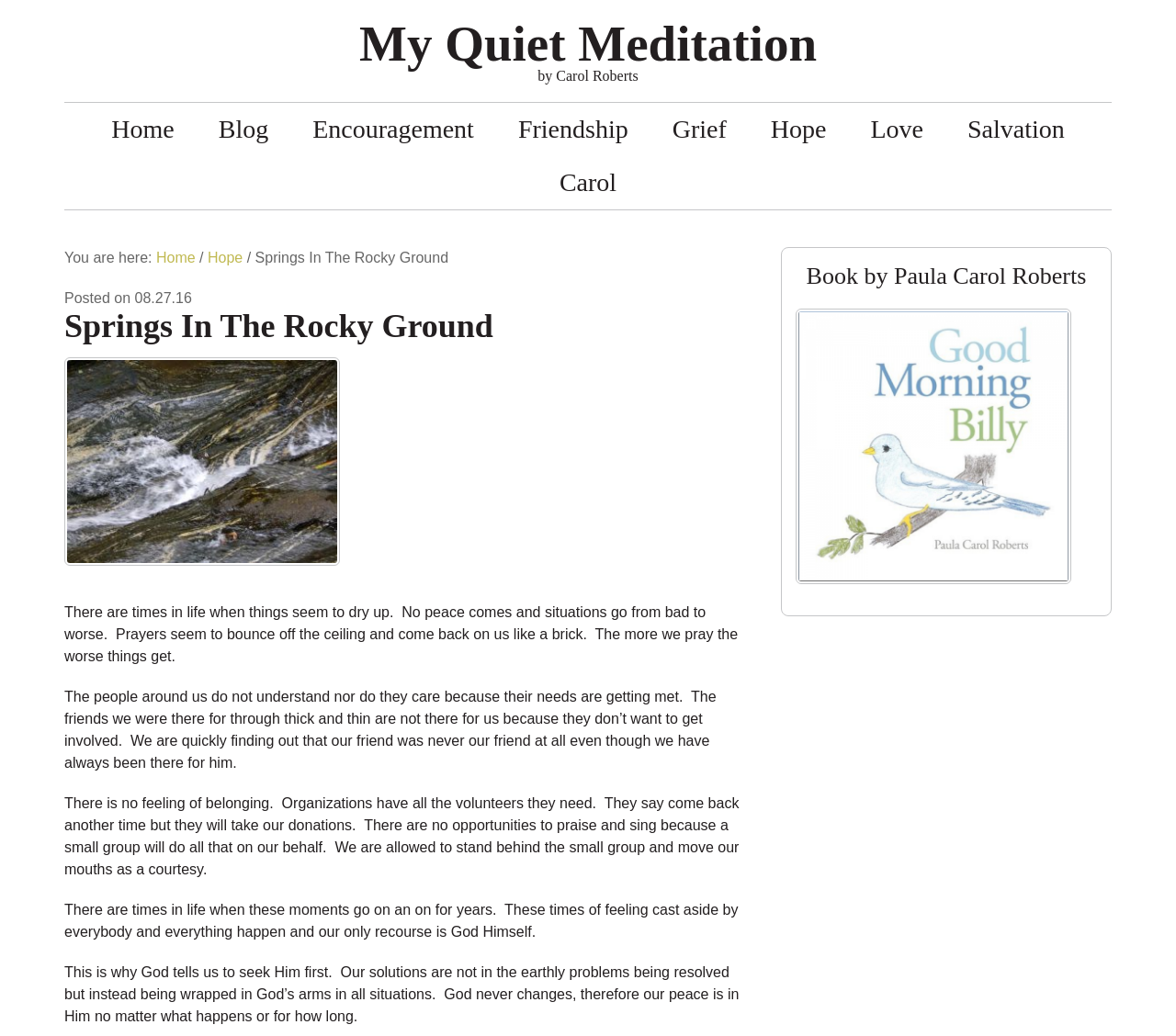Pinpoint the bounding box coordinates of the clickable area necessary to execute the following instruction: "Explore the 'Webwijs Campaign Identity' project". The coordinates should be given as four float numbers between 0 and 1, namely [left, top, right, bottom].

None